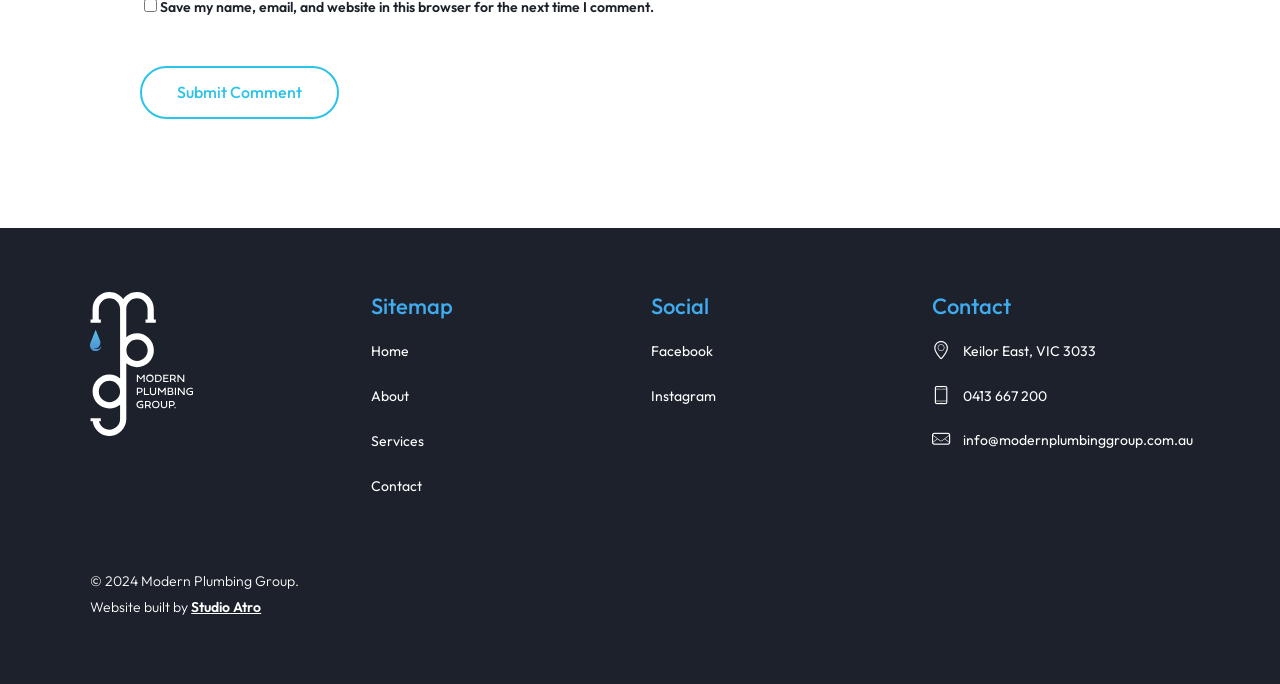Provide the bounding box coordinates of the UI element that matches the description: "Home".

None